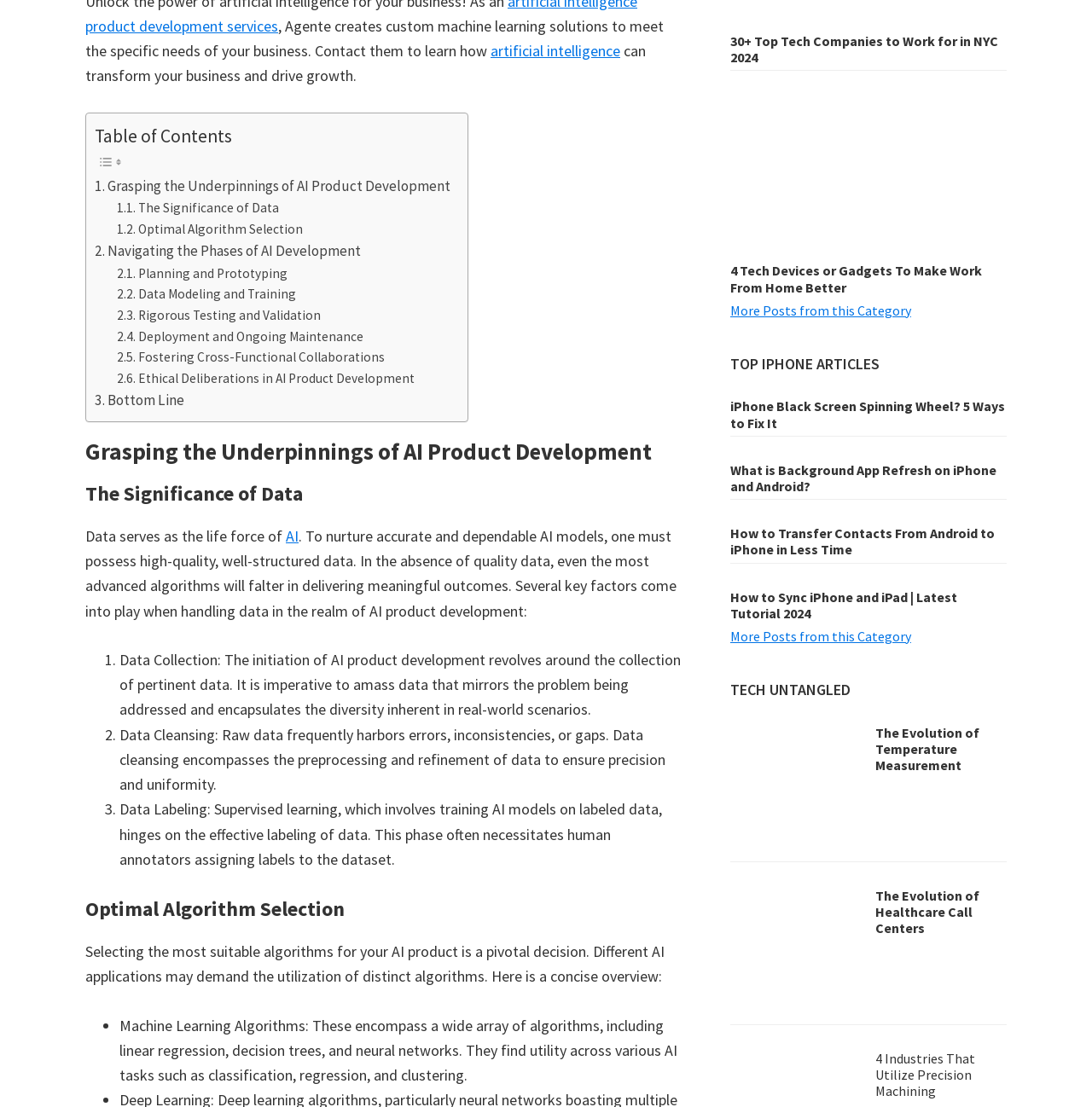Using the information in the image, give a detailed answer to the following question: What is the significance of data in AI product development?

According to the static text, 'Data serves as the life force of AI.' This implies that data is essential for AI product development, and without high-quality data, even the most advanced algorithms will not deliver meaningful outcomes.